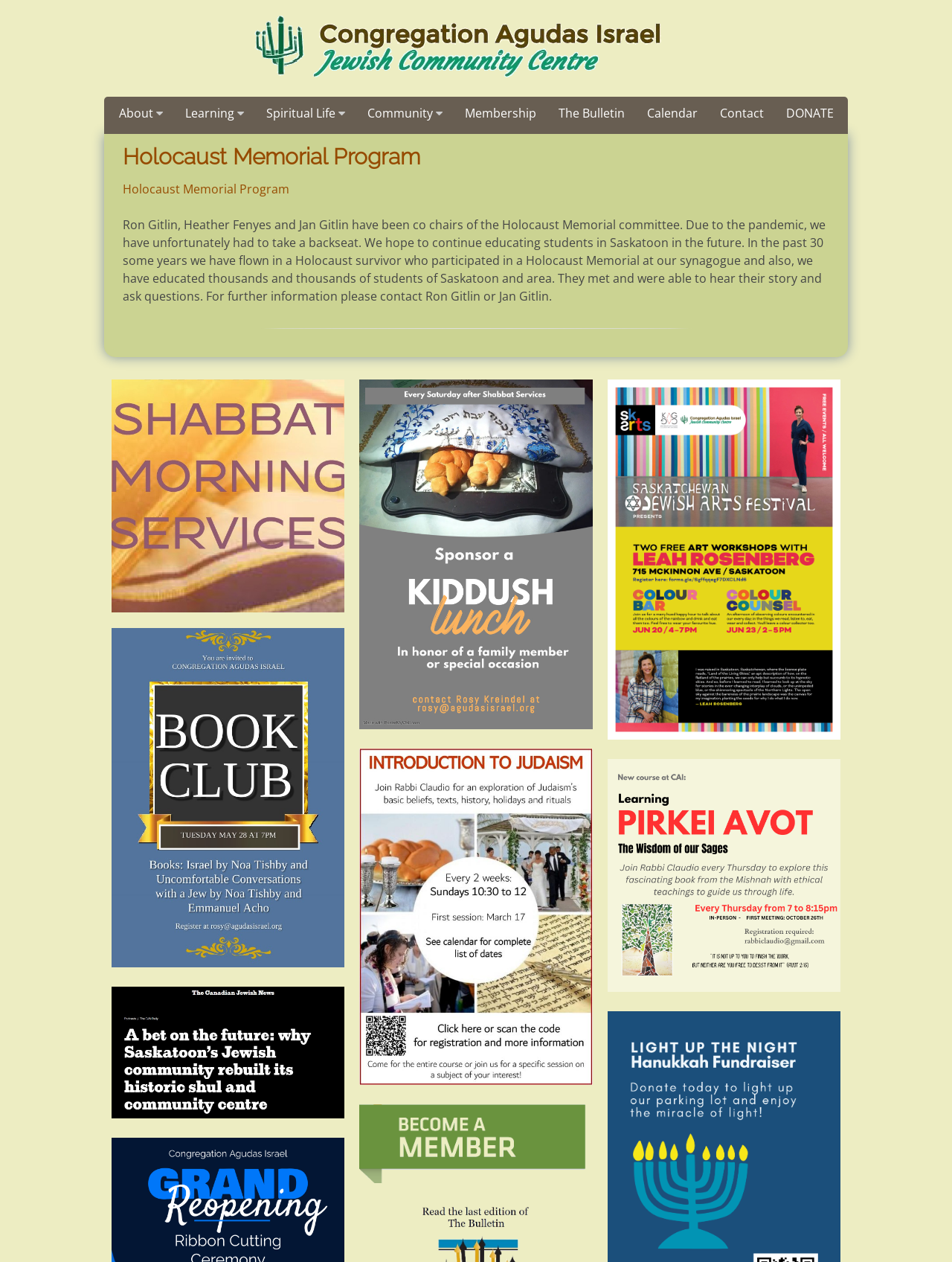Determine the bounding box coordinates of the section I need to click to execute the following instruction: "Donate". Provide the coordinates as four float numbers between 0 and 1, i.e., [left, top, right, bottom].

[0.825, 0.077, 0.875, 0.103]